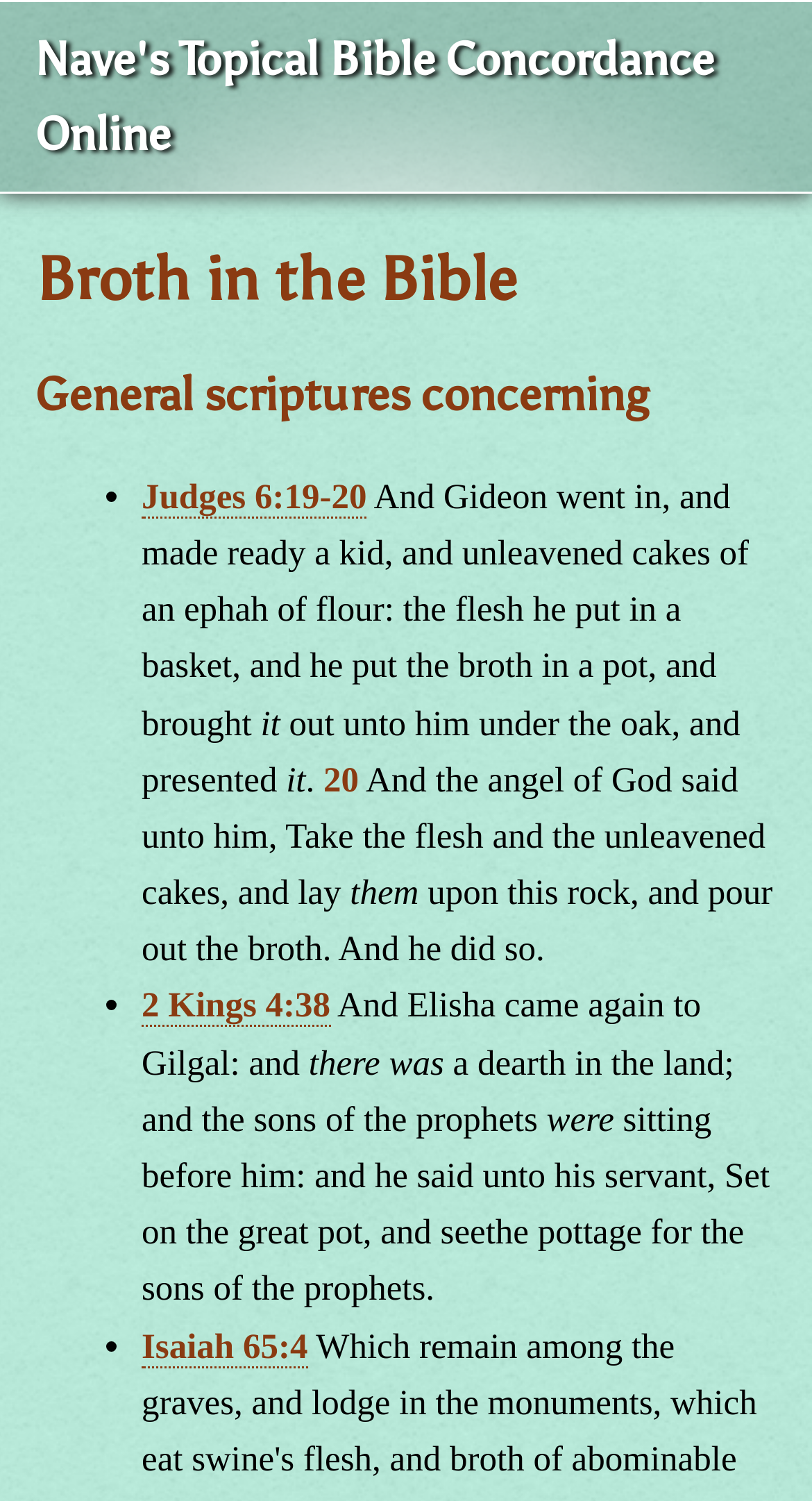Identify the bounding box for the given UI element using the description provided. Coordinates should be in the format (top-left x, top-left y, bottom-right x, bottom-right y) and must be between 0 and 1. Here is the description: Isaiah 65:4

[0.174, 0.883, 0.379, 0.911]